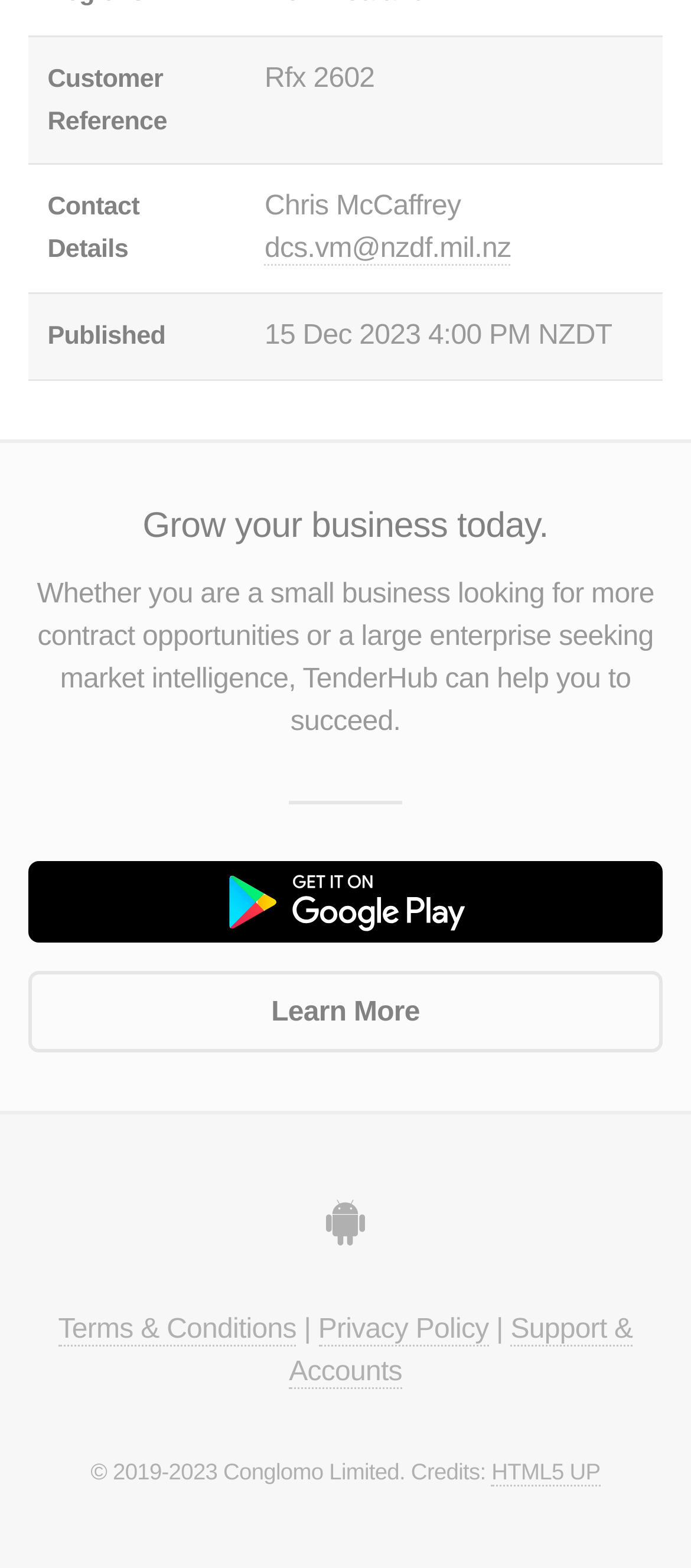Please locate the UI element described by "HTML5 UP" and provide its bounding box coordinates.

[0.711, 0.93, 0.869, 0.948]